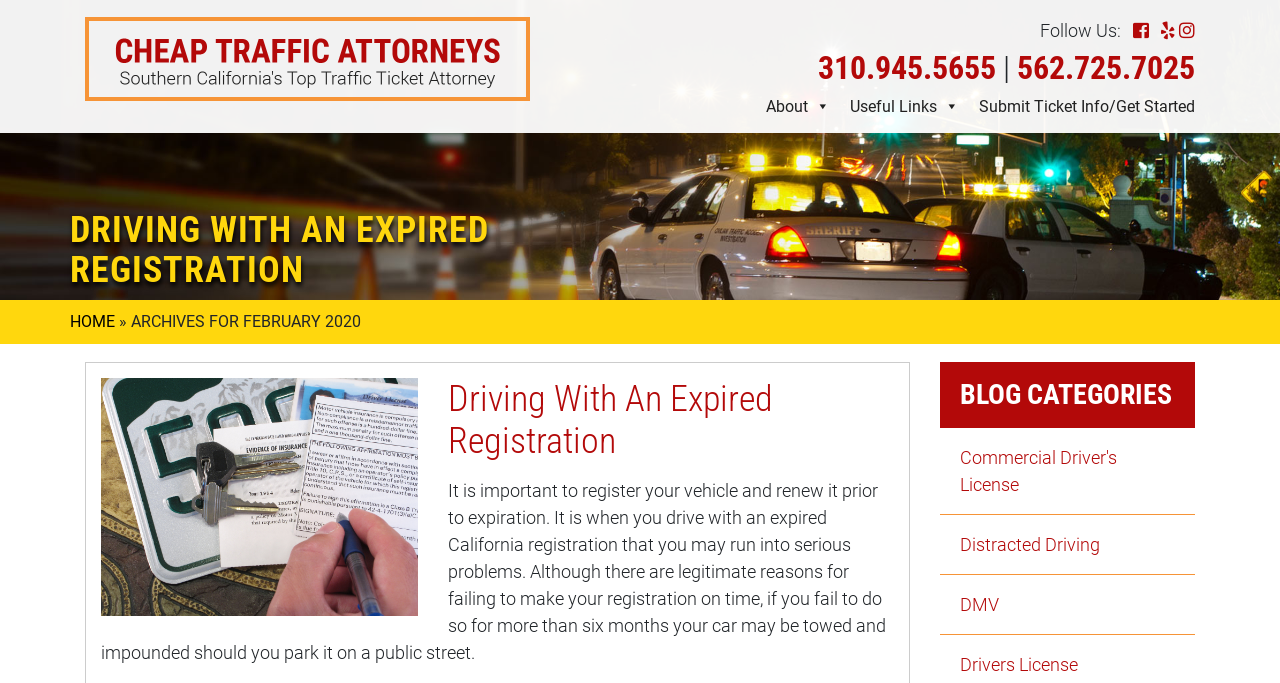Could you locate the bounding box coordinates for the section that should be clicked to accomplish this task: "Learn about driving with an expired registration".

[0.079, 0.553, 0.698, 0.676]